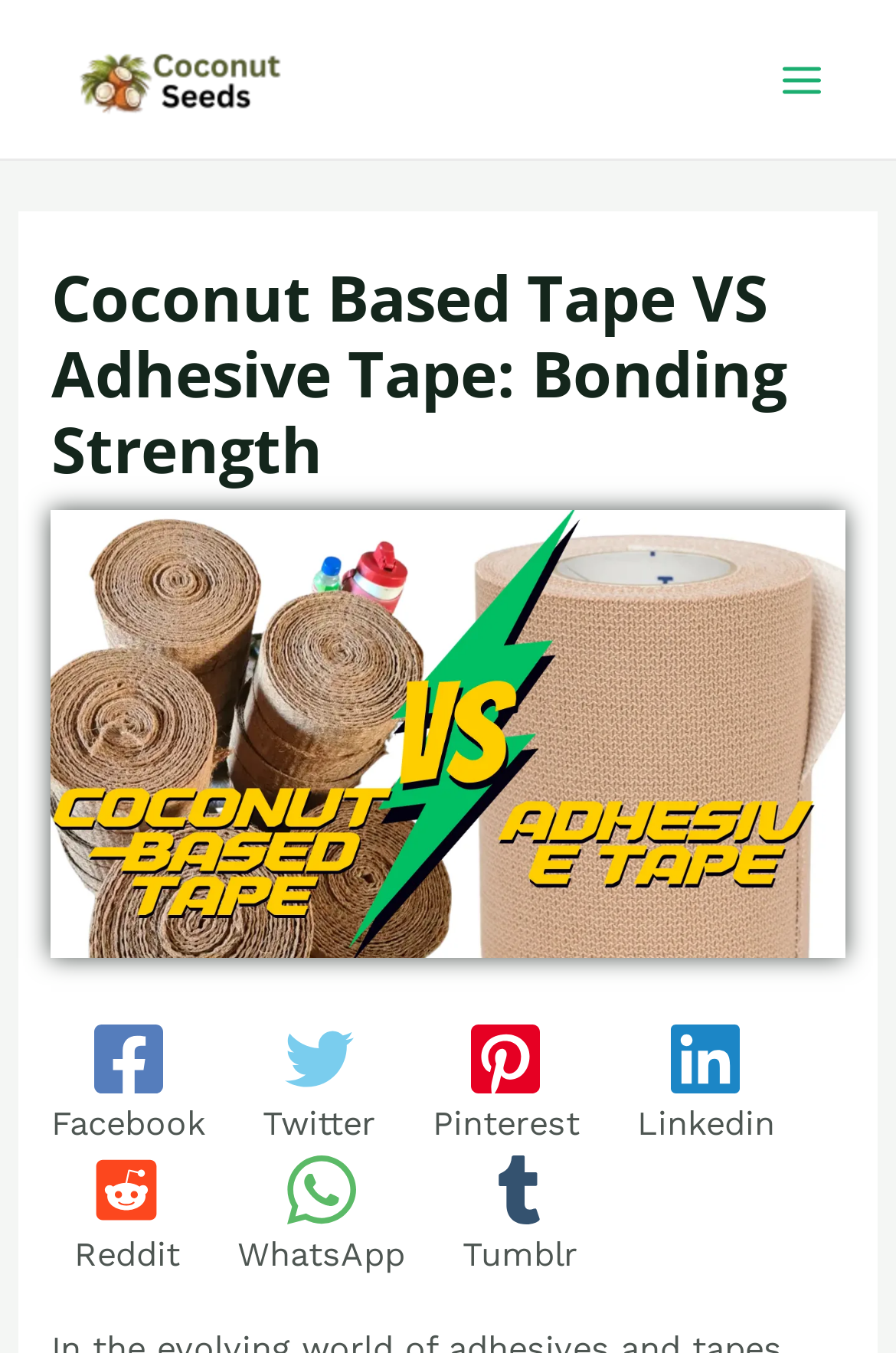Please determine the headline of the webpage and provide its content.

Coconut Based Tape VS Adhesive Tape: Bonding Strength